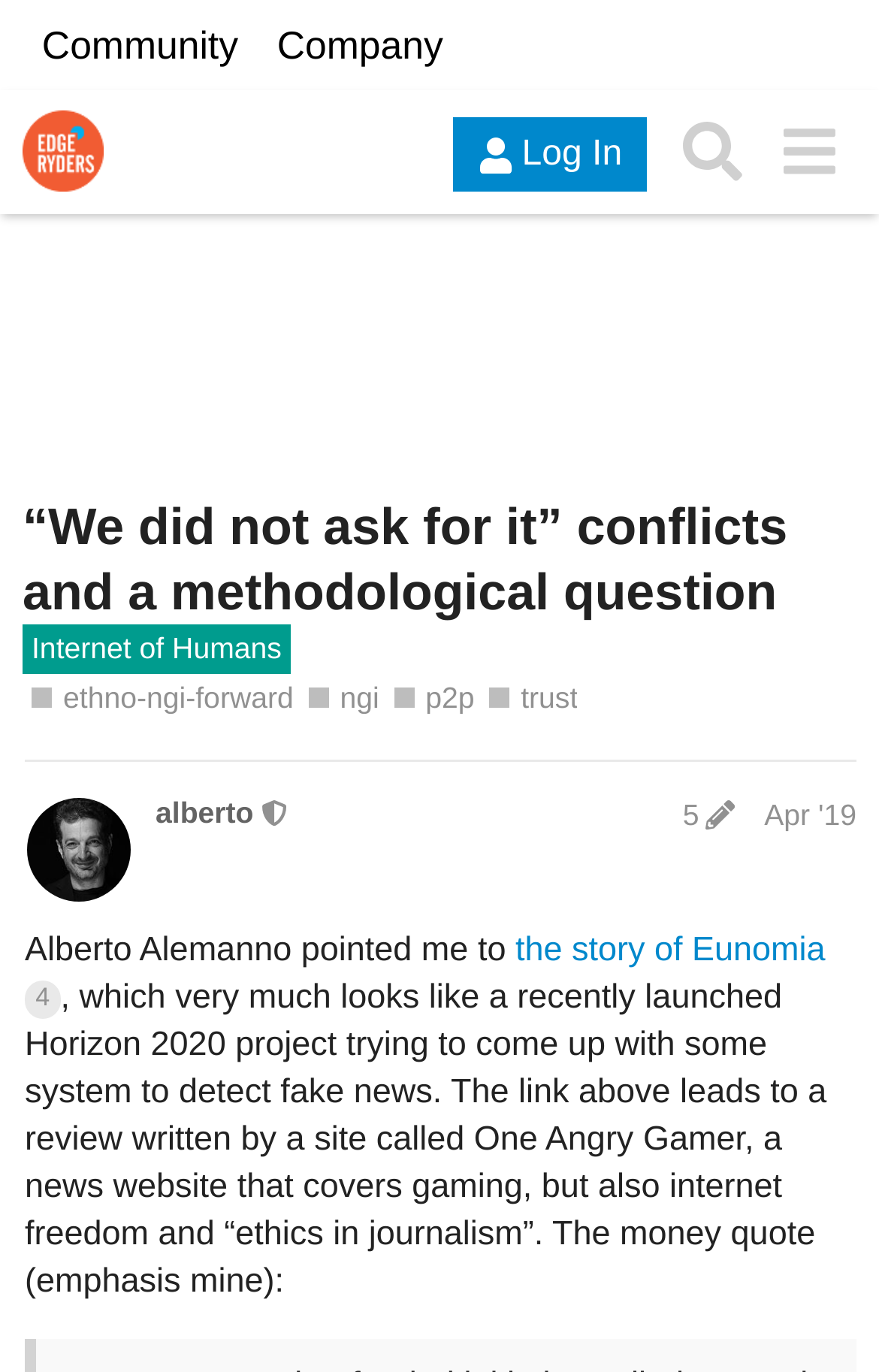Find the bounding box coordinates for the HTML element specified by: "Internet of Humans".

[0.026, 0.454, 0.331, 0.491]